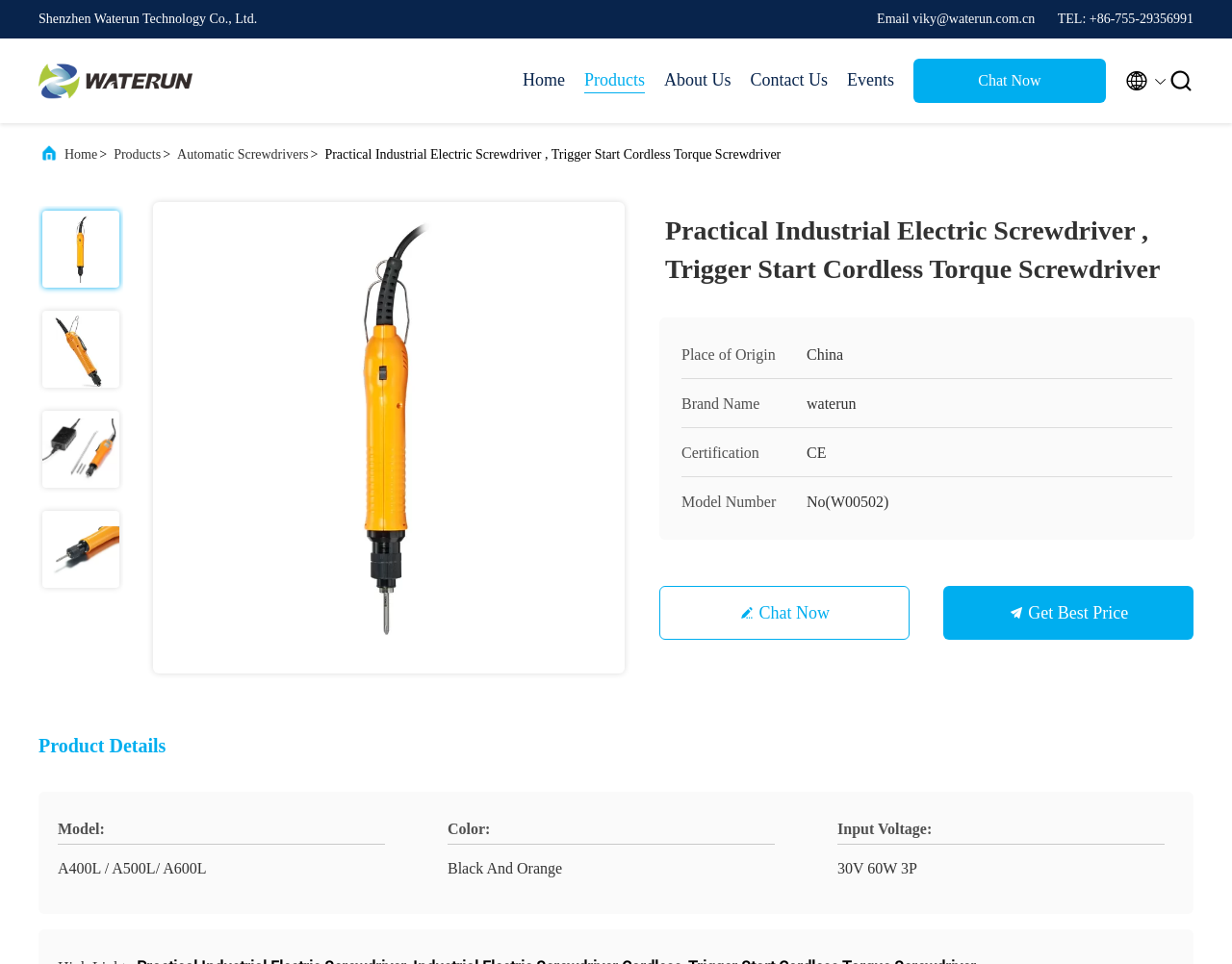Show the bounding box coordinates of the element that should be clicked to complete the task: "Chat with the supplier".

[0.741, 0.061, 0.898, 0.107]